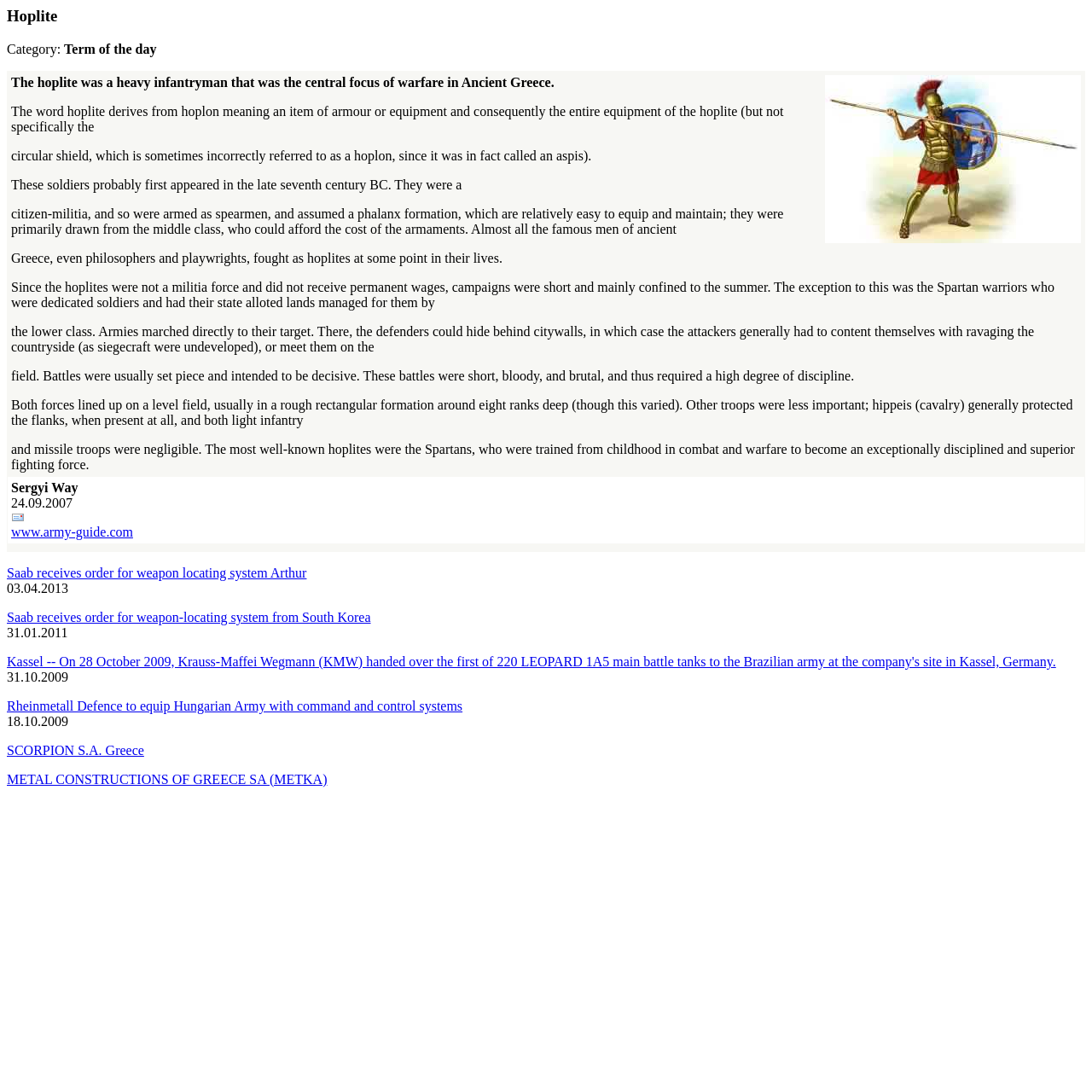Respond with a single word or short phrase to the following question: 
How many rows are in the table?

3